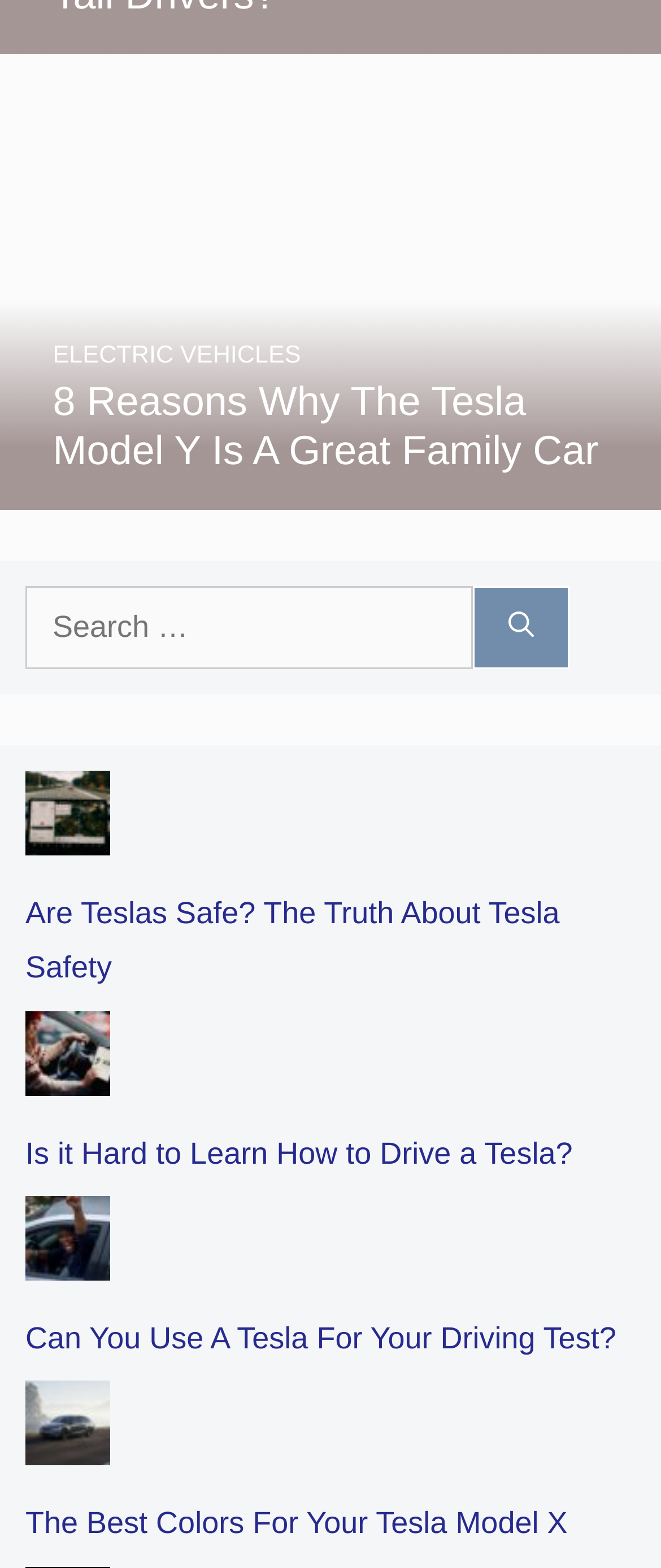Identify the bounding box for the UI element described as: "Electric Vehicles". The coordinates should be four float numbers between 0 and 1, i.e., [left, top, right, bottom].

[0.08, 0.218, 0.455, 0.235]